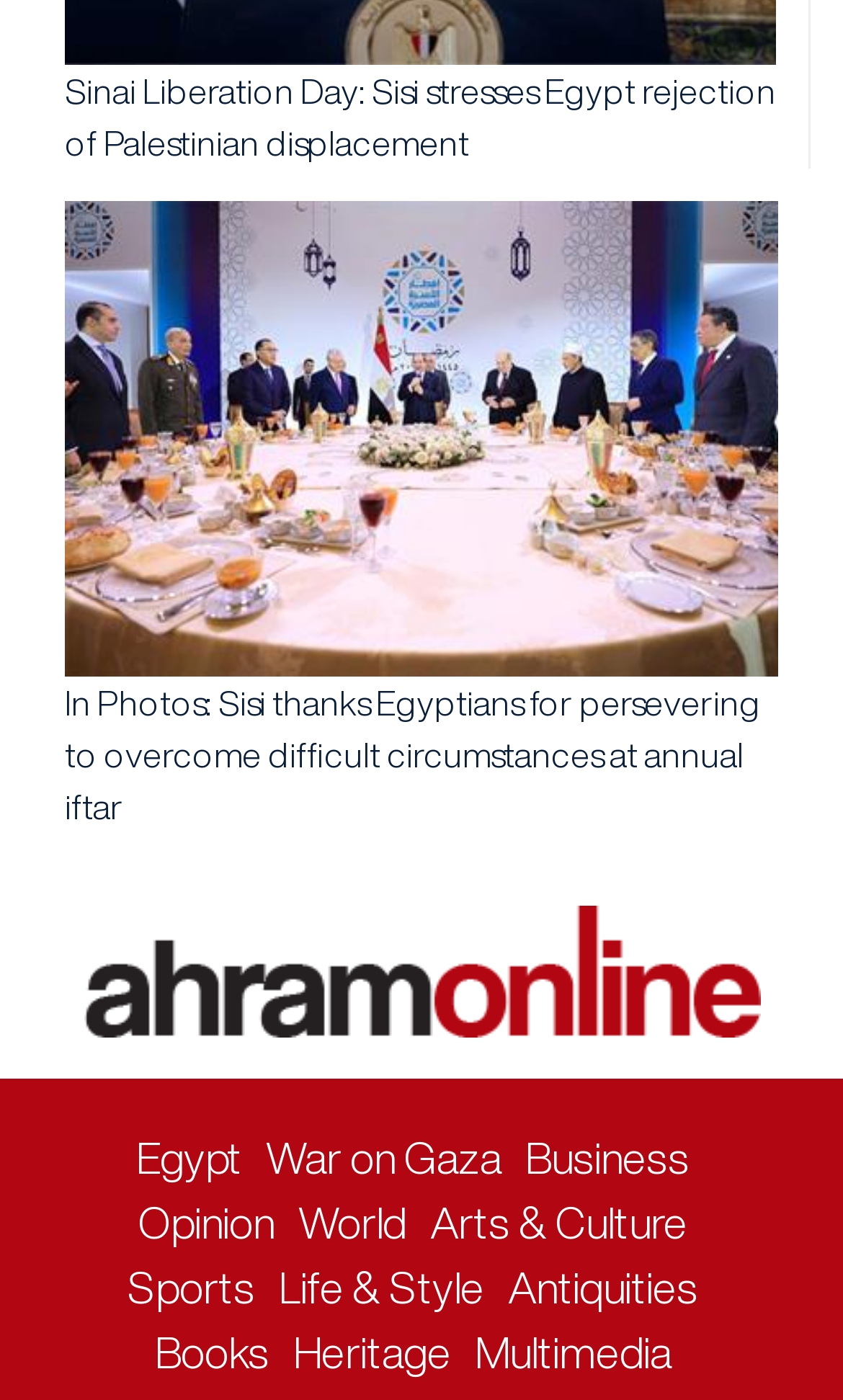Please find the bounding box coordinates (top-left x, top-left y, bottom-right x, bottom-right y) in the screenshot for the UI element described as follows: War on Gaza

[0.315, 0.811, 0.595, 0.844]